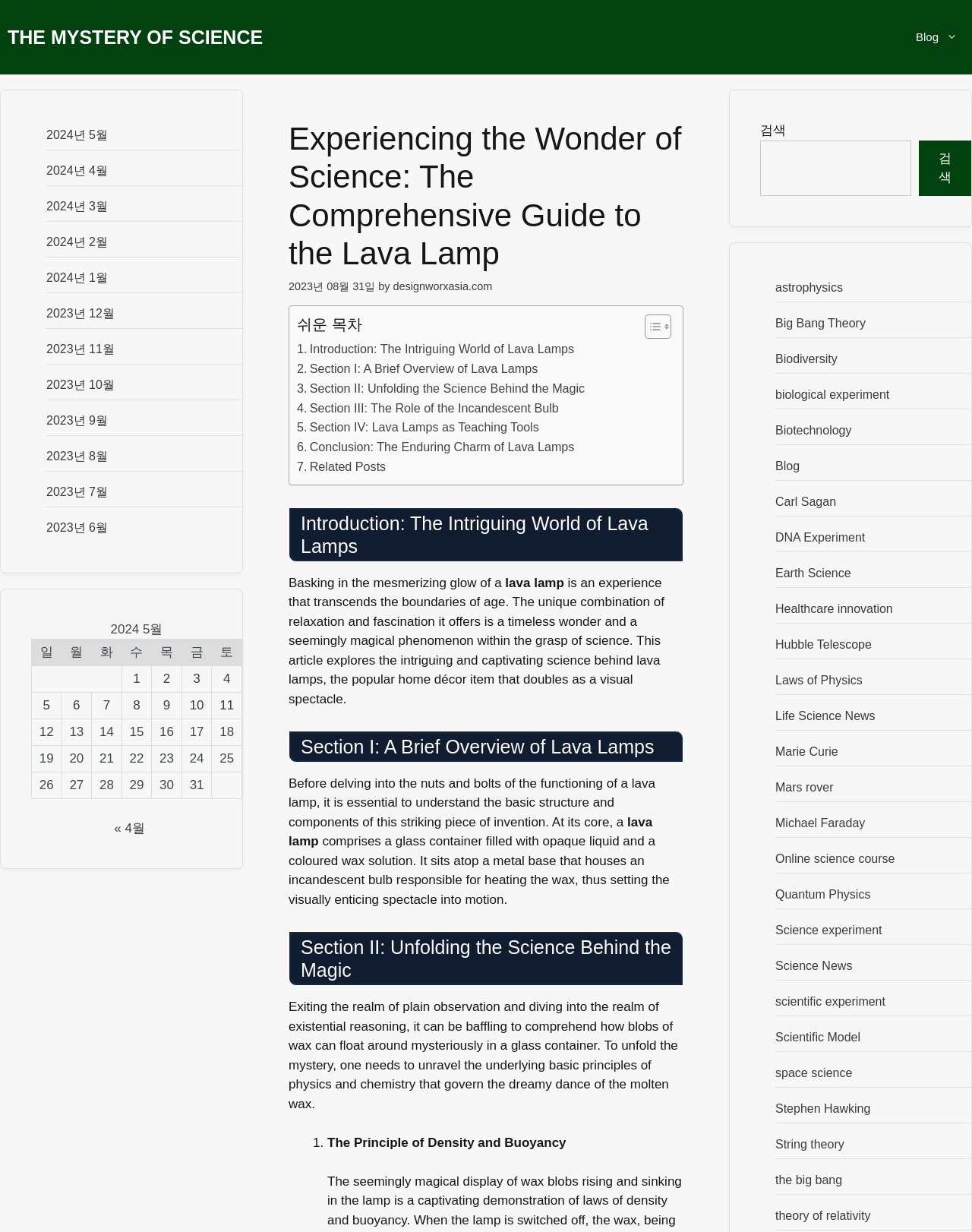What is the topic of Section II?
Look at the image and provide a detailed response to the question.

The topic of Section II can be found in the heading element with the text 'Section II: Unfolding the Science Behind the Magic' which is located below the introduction section.